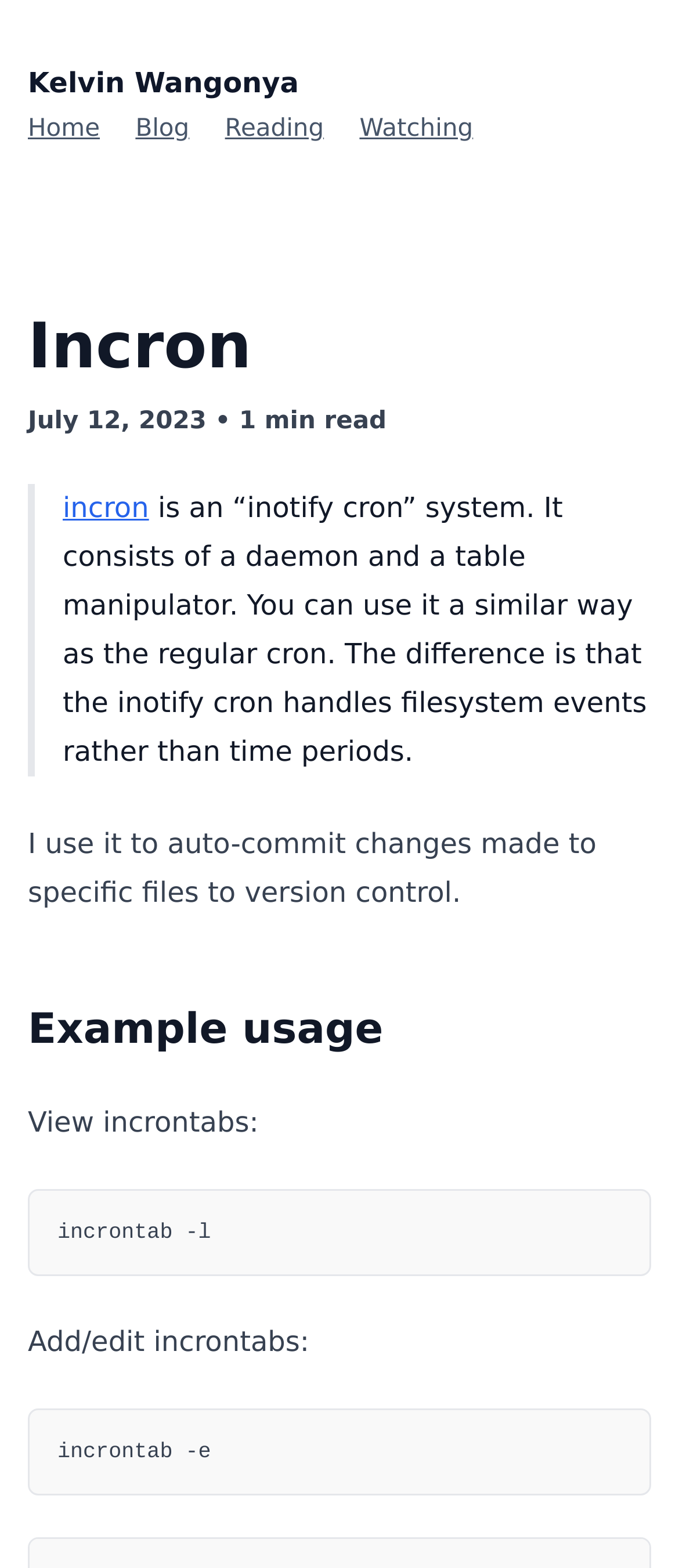Determine the bounding box for the HTML element described here: "Cookie Policy". The coordinates should be given as [left, top, right, bottom] with each number being a float between 0 and 1.

None